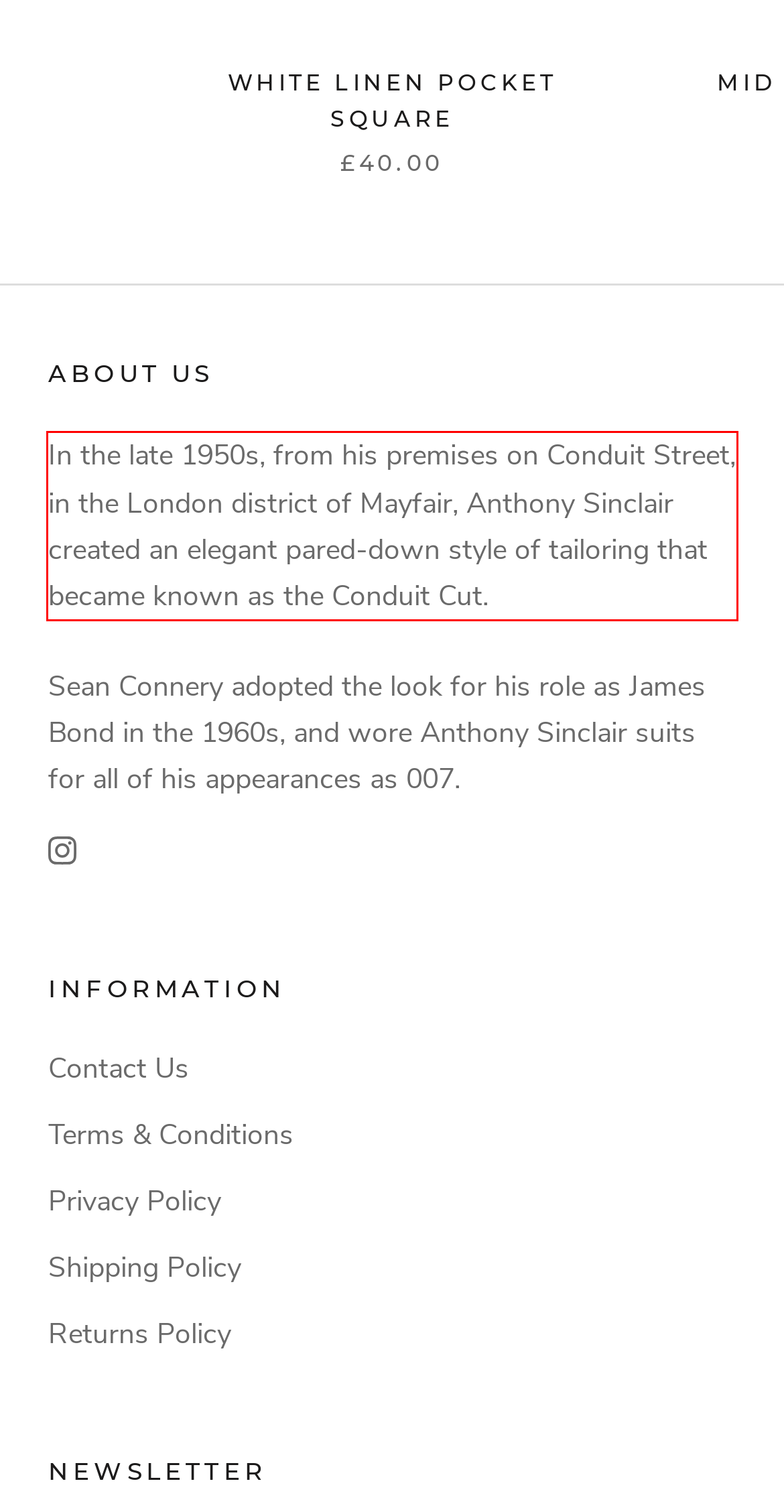Analyze the screenshot of the webpage that features a red bounding box and recognize the text content enclosed within this red bounding box.

In the late 1950s, from his premises on Conduit Street, in the London district of Mayfair, Anthony Sinclair created an elegant pared-down style of tailoring that became known as the Conduit Cut.